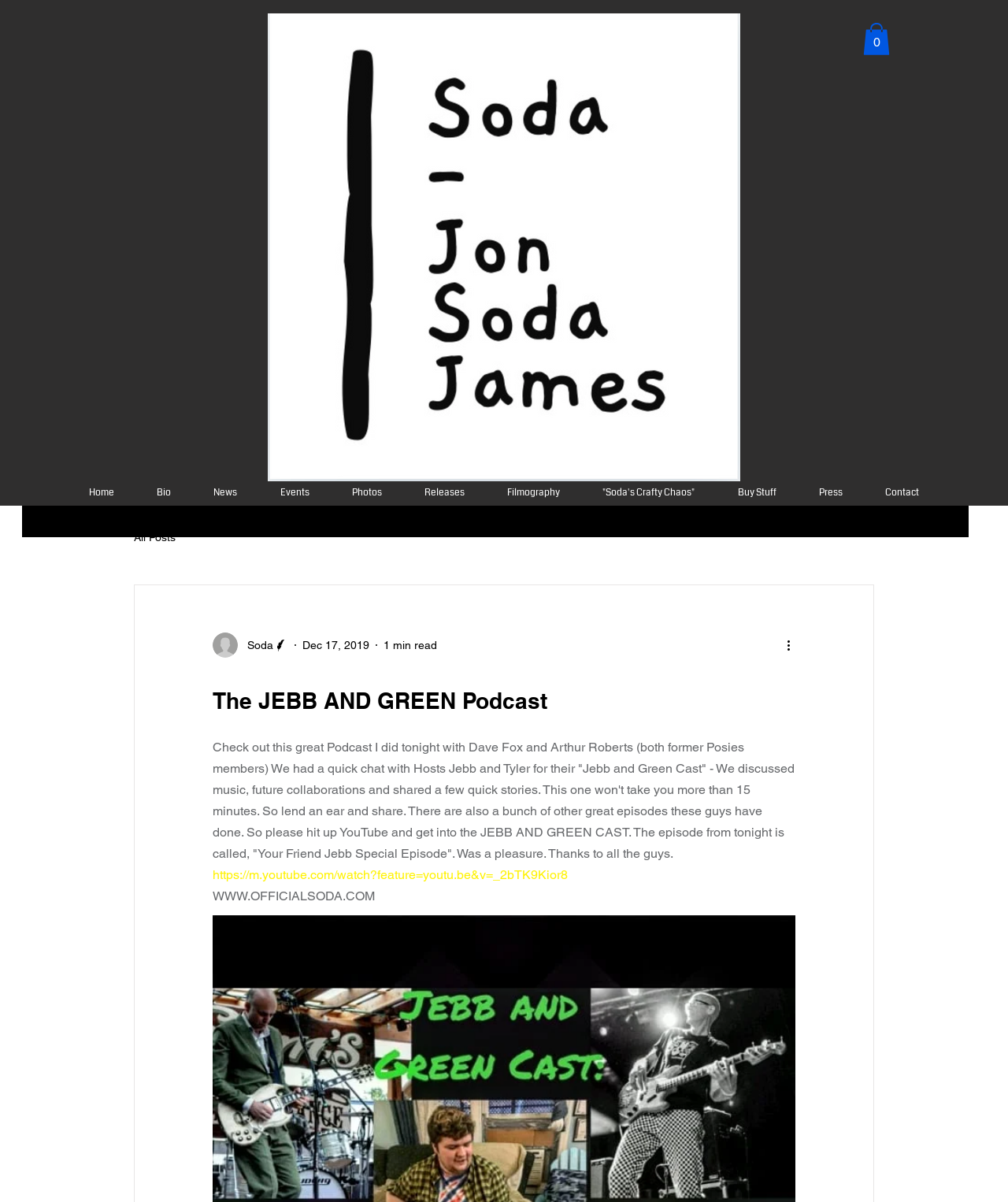Provide a one-word or short-phrase response to the question:
What is the current number of items in the cart?

0